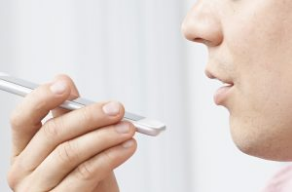What is the significance of the image in digital technology?
Provide a thorough and detailed answer to the question.

The image highlights the increasing reliance on voice-activated systems for information retrieval, and the need for businesses to adapt their strategies to optimize for voice search, which is rapidly becoming an integral part of consumer behavior in digital landscapes.